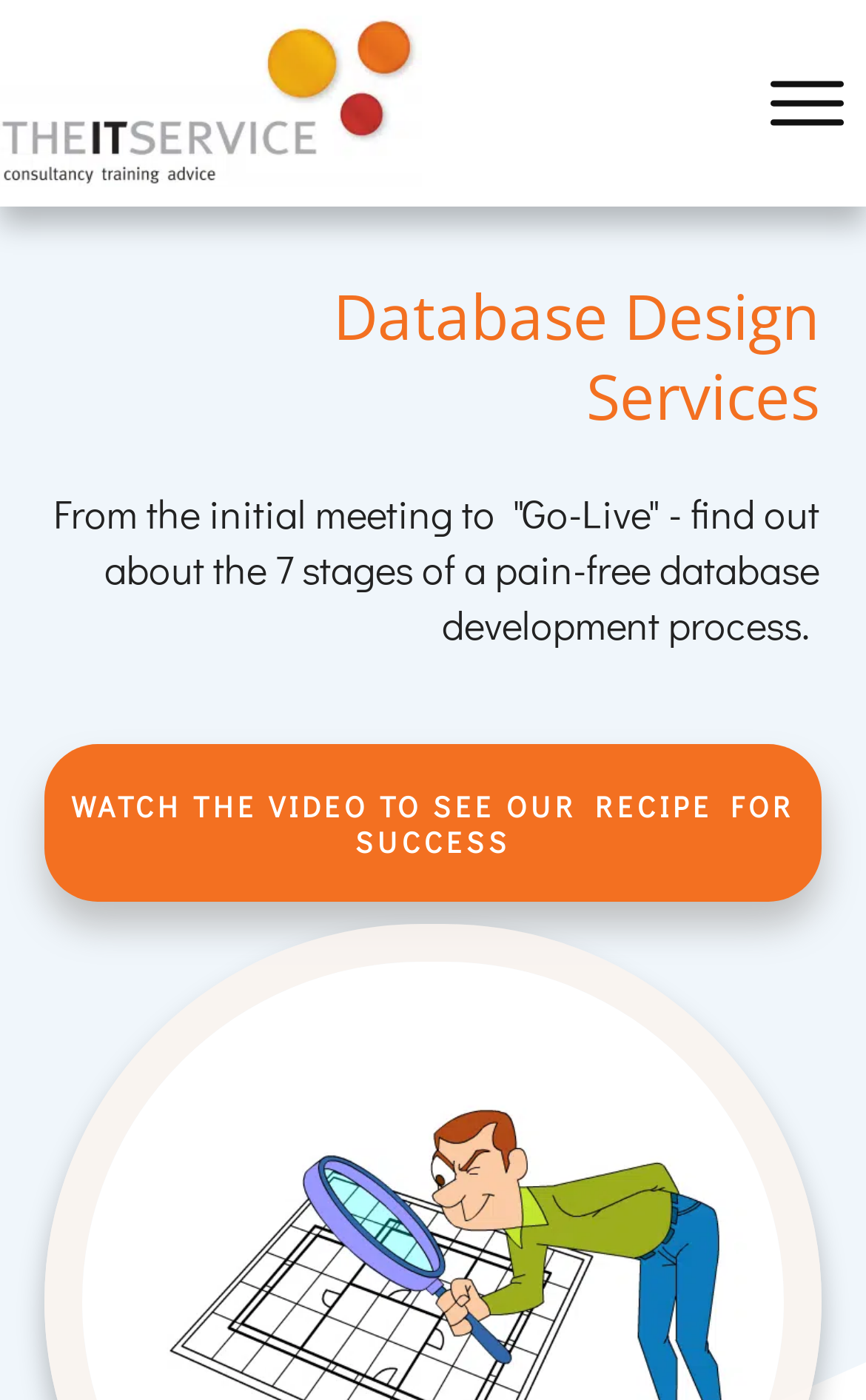Please provide a short answer using a single word or phrase for the question:
What is the tone of the webpage?

Professional